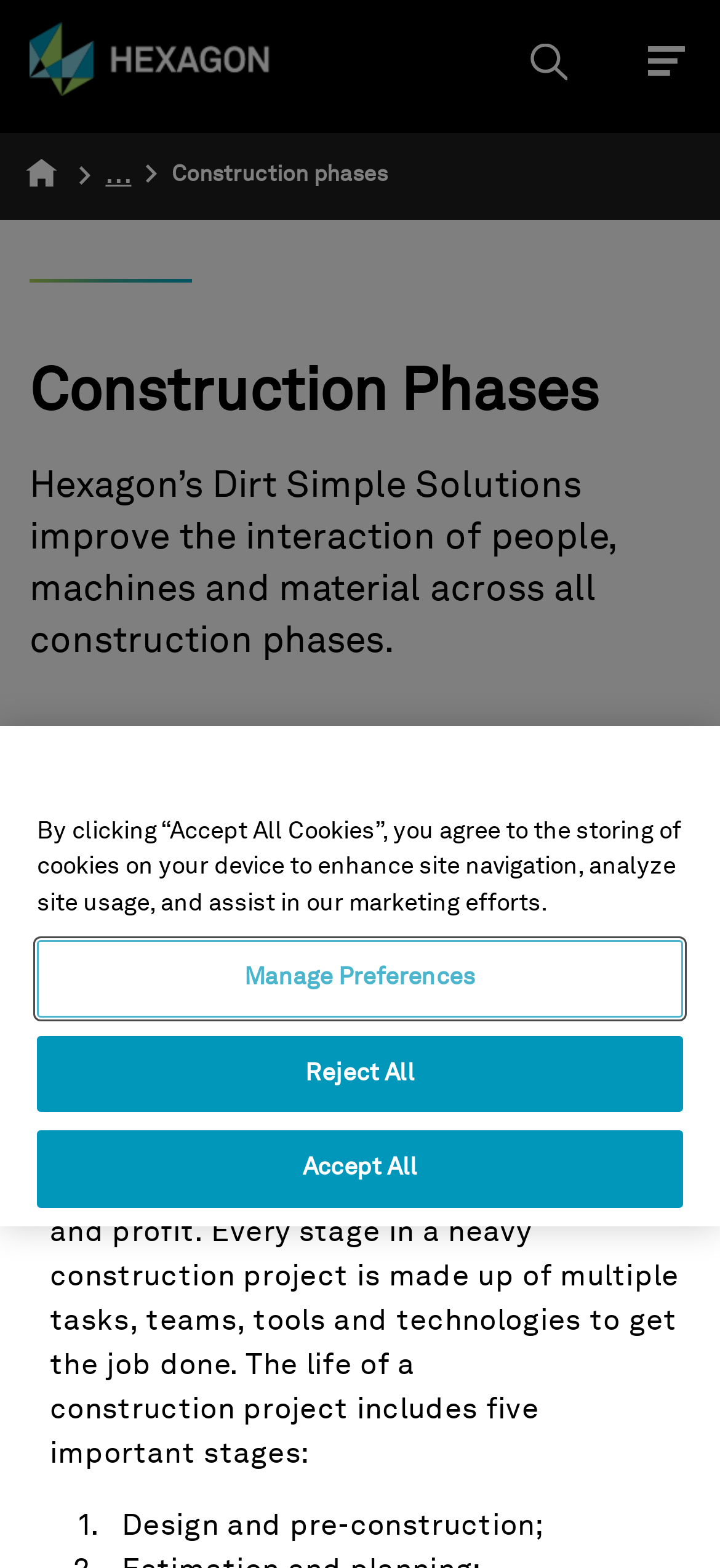Identify the bounding box coordinates of the element that should be clicked to fulfill this task: "Learn about construction phases". The coordinates should be provided as four float numbers between 0 and 1, i.e., [left, top, right, bottom].

[0.239, 0.104, 0.539, 0.121]